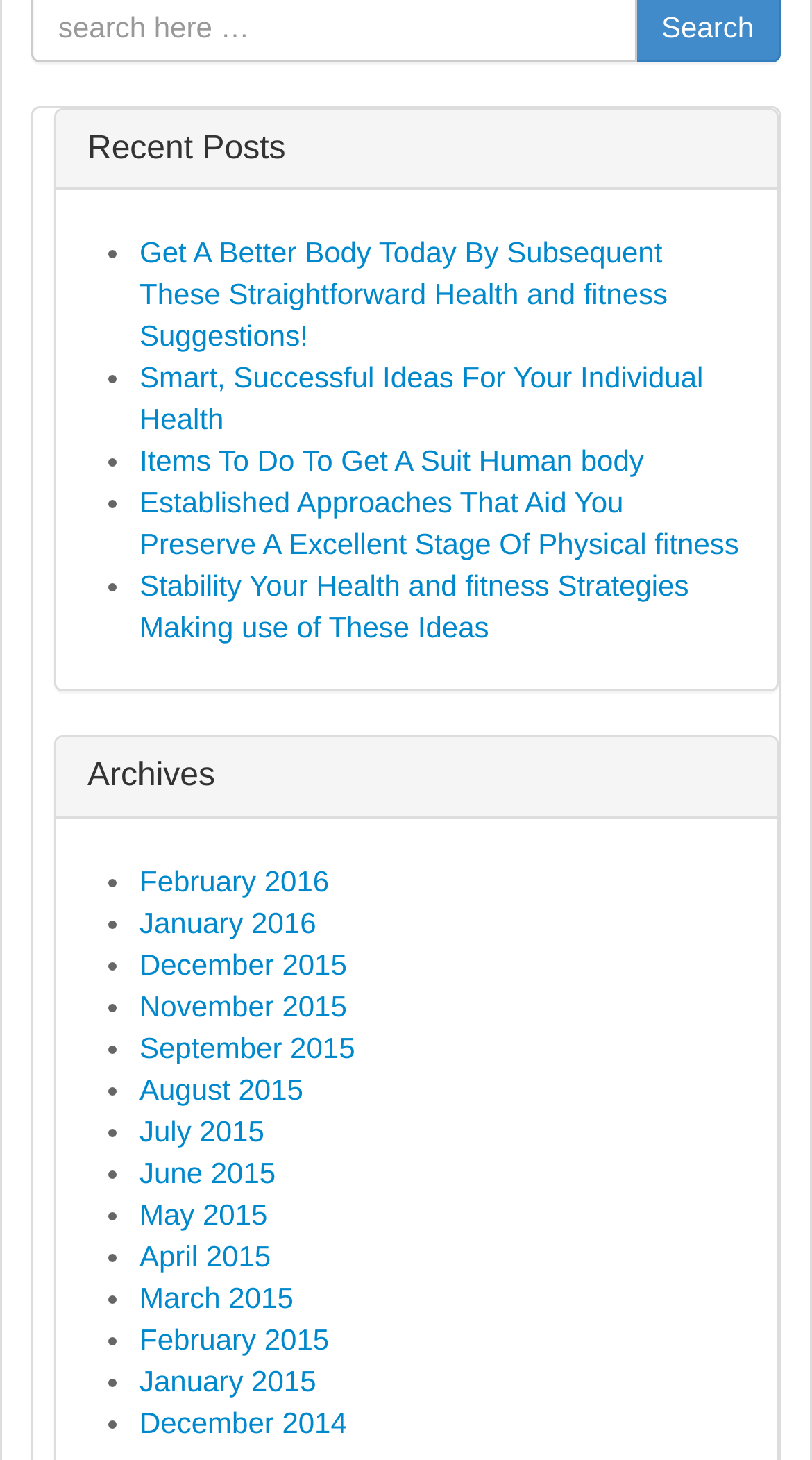Please give the bounding box coordinates of the area that should be clicked to fulfill the following instruction: "Read article 'Established Approaches That Aid You Preserve A Excellent Stage Of Physical fitness'". The coordinates should be in the format of four float numbers from 0 to 1, i.e., [left, top, right, bottom].

[0.172, 0.333, 0.91, 0.384]